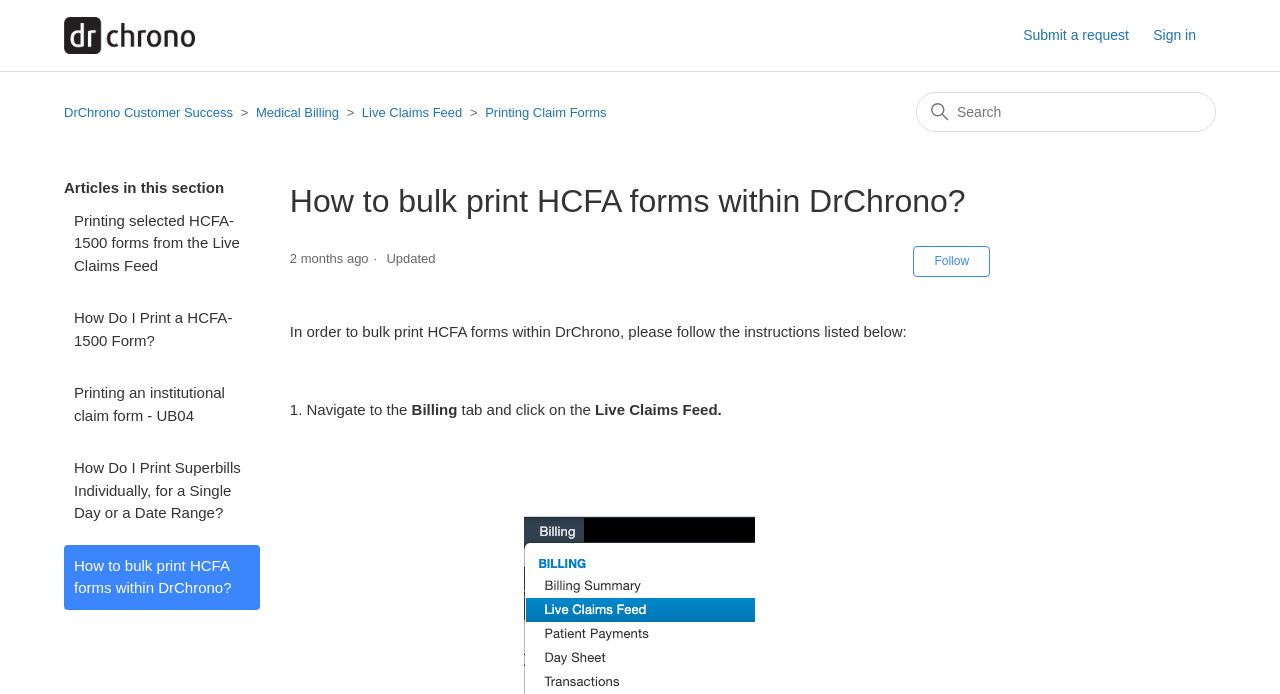Refer to the screenshot and give an in-depth answer to this question: What is the name of the help center?

The name of the help center can be found in the top-left corner of the webpage, where it says 'DrChrono Customer Success Help Center home page'.